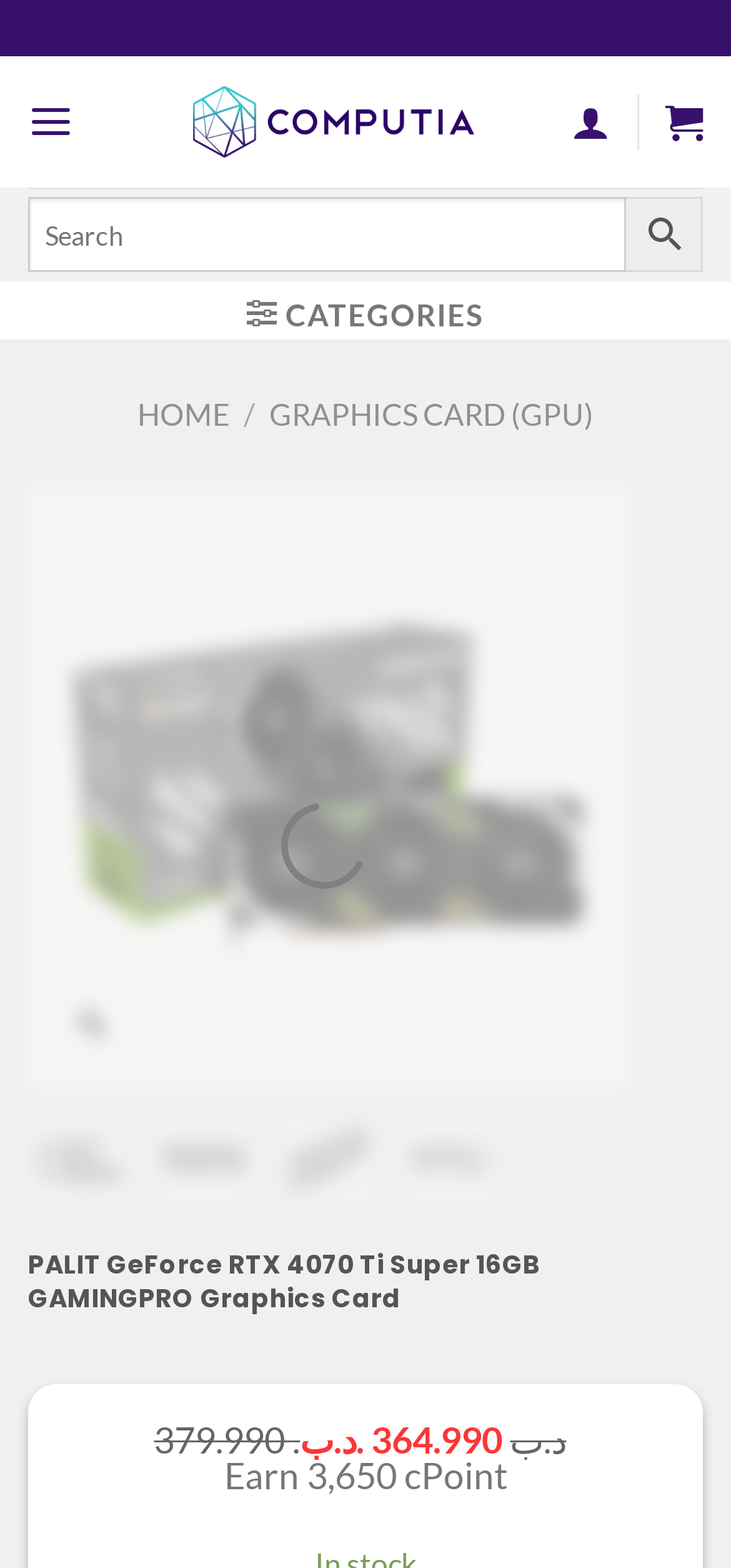Determine the bounding box coordinates of the UI element described below. Use the format (top-left x, top-left y, bottom-right x, bottom-right y) with floating point numbers between 0 and 1: Home

[0.188, 0.252, 0.313, 0.275]